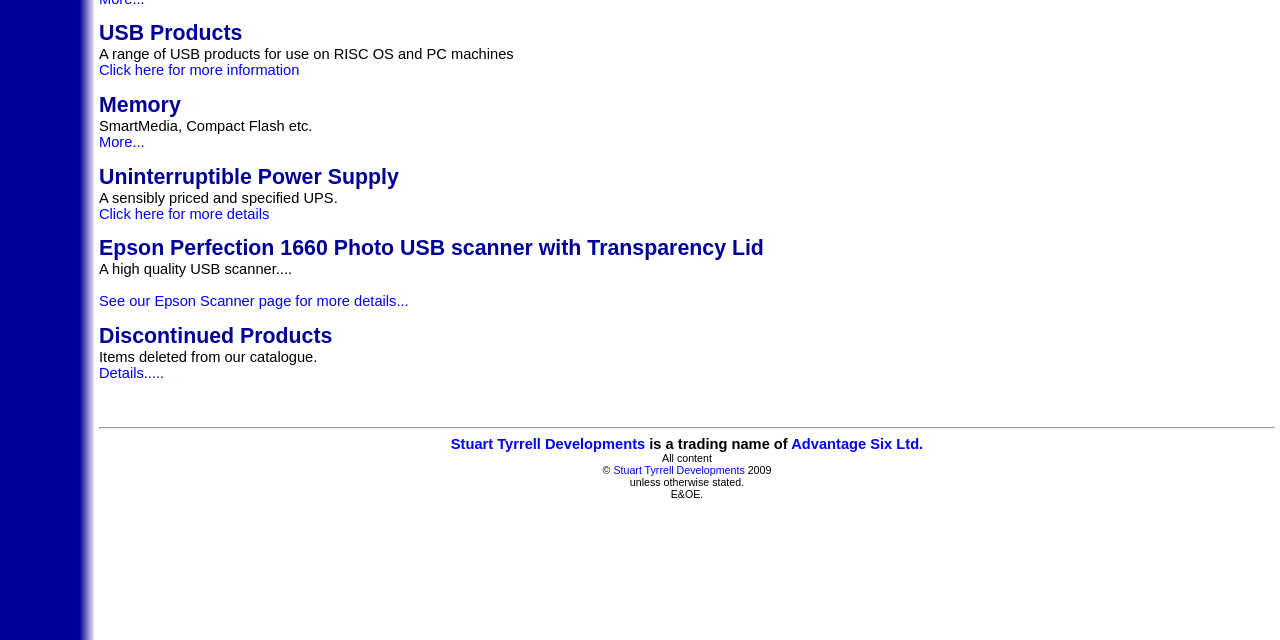Based on the element description: "More...", identify the UI element and provide its bounding box coordinates. Use four float numbers between 0 and 1, [left, top, right, bottom].

[0.077, 0.209, 0.113, 0.234]